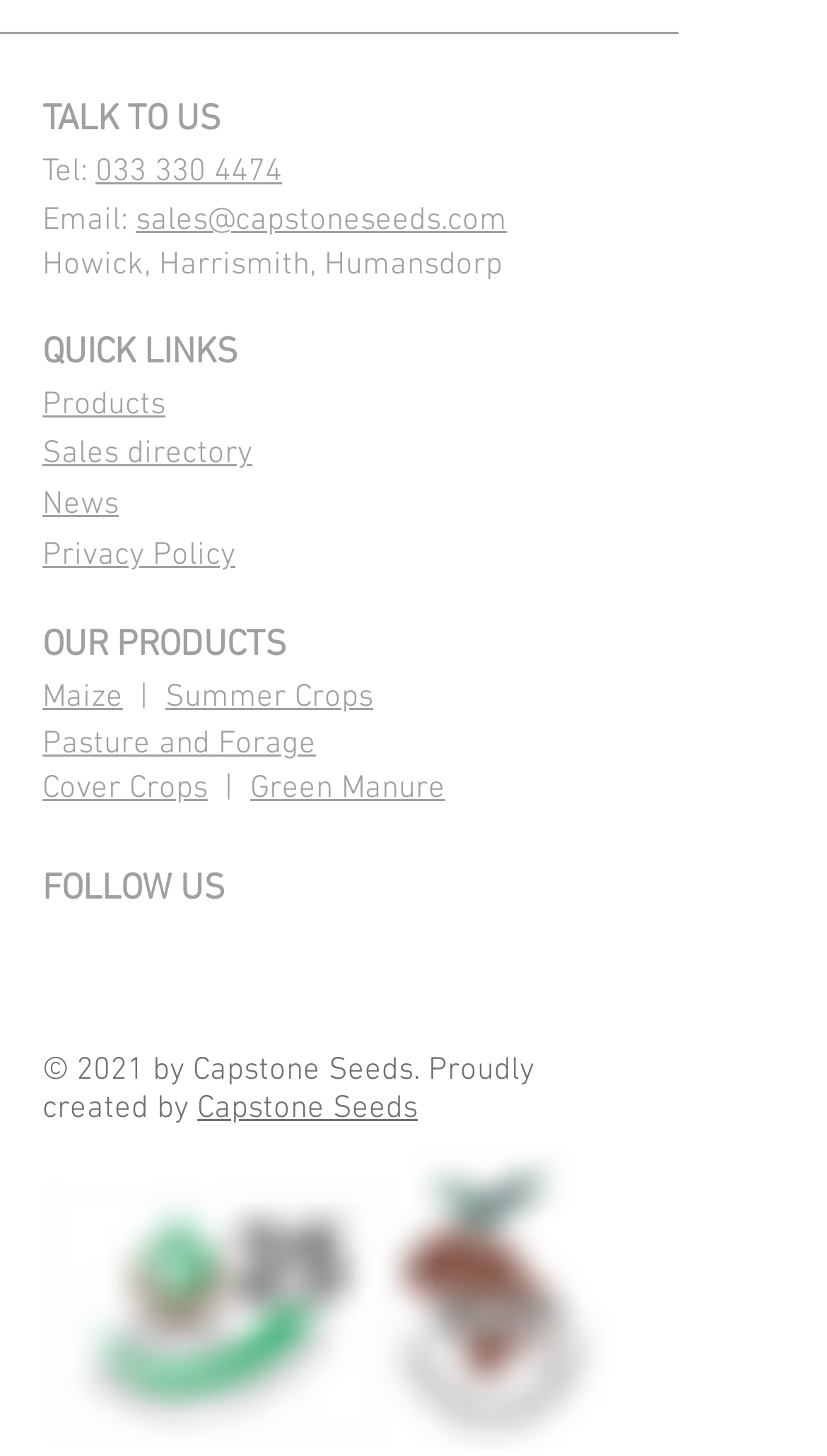What is the email address to contact the company?
Please provide a single word or phrase answer based on the image.

sales@capstoneseeds.com